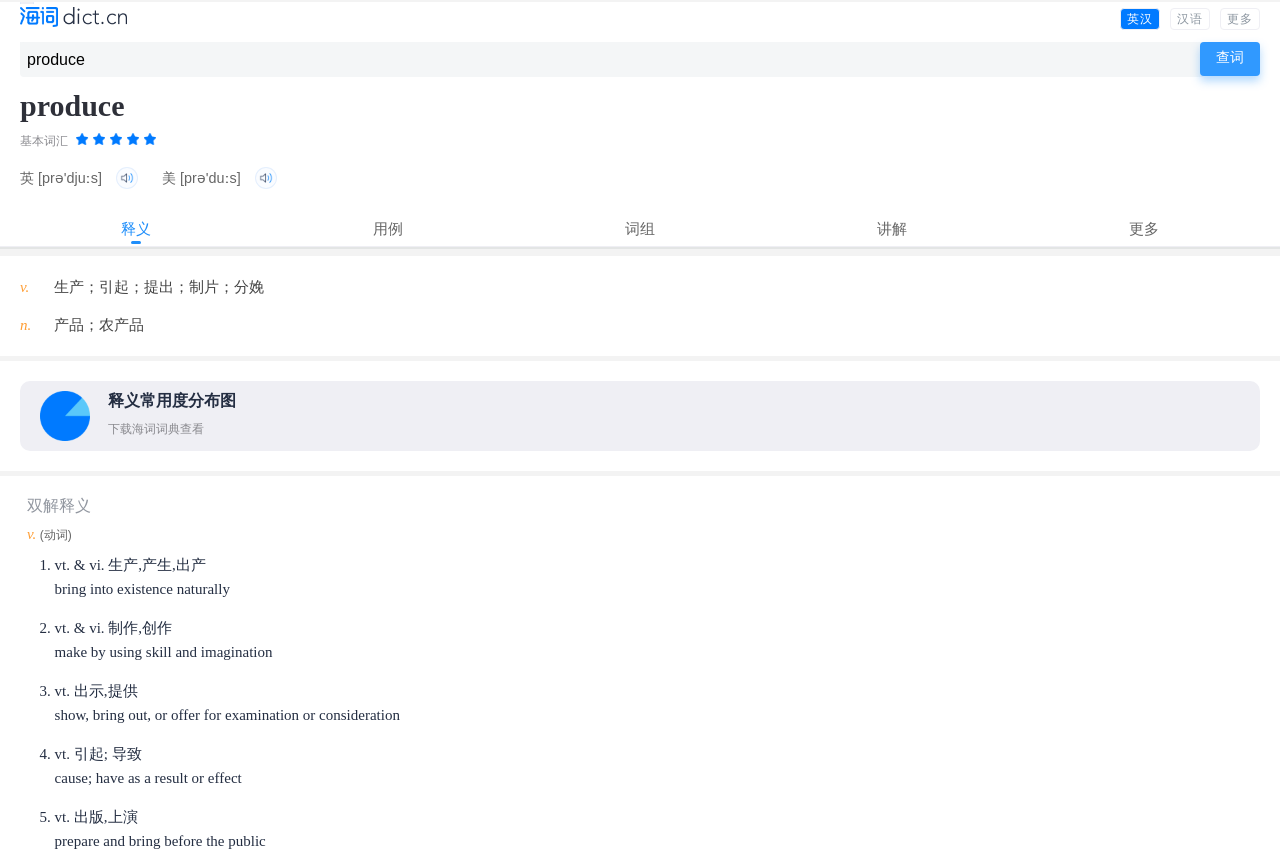Bounding box coordinates are specified in the format (top-left x, top-left y, bottom-right x, bottom-right y). All values are floating point numbers bounded between 0 and 1. Please provide the bounding box coordinate of the region this sentence describes: 释义常用度分布图 下载海词词典查看

[0.031, 0.461, 0.969, 0.519]